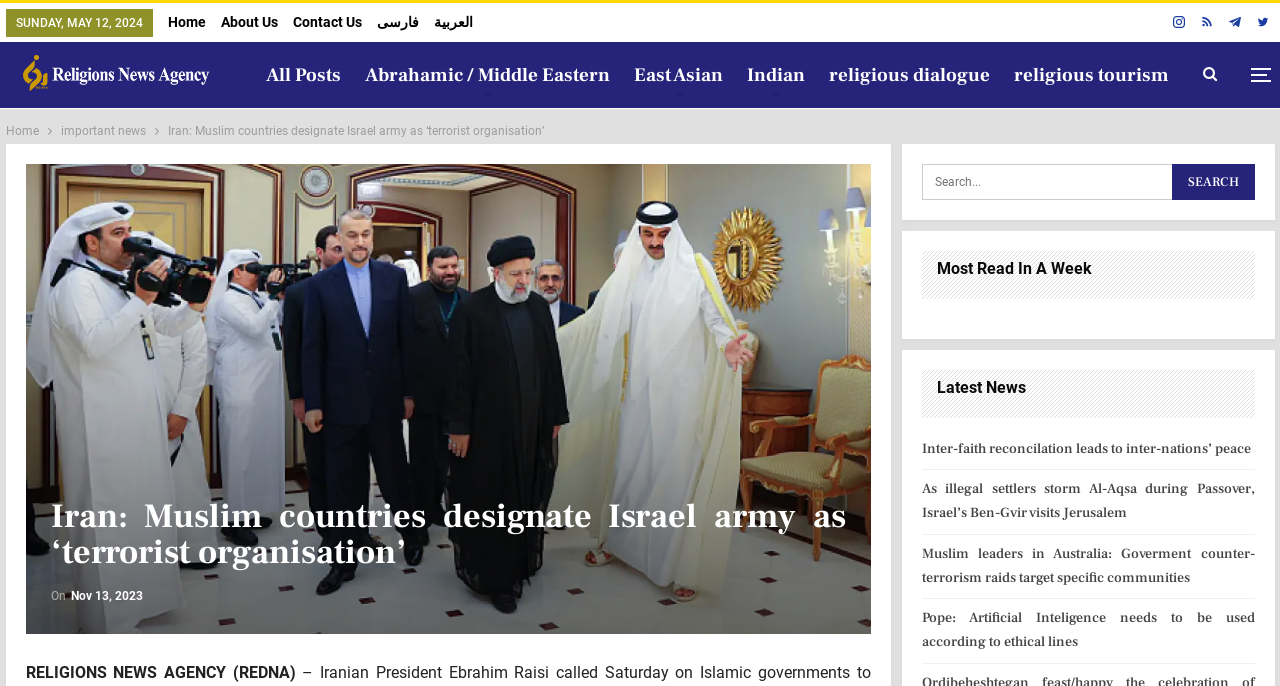Identify the bounding box for the UI element specified in this description: "East Asian". The coordinates must be four float numbers between 0 and 1, formatted as [left, top, right, bottom].

[0.49, 0.061, 0.571, 0.157]